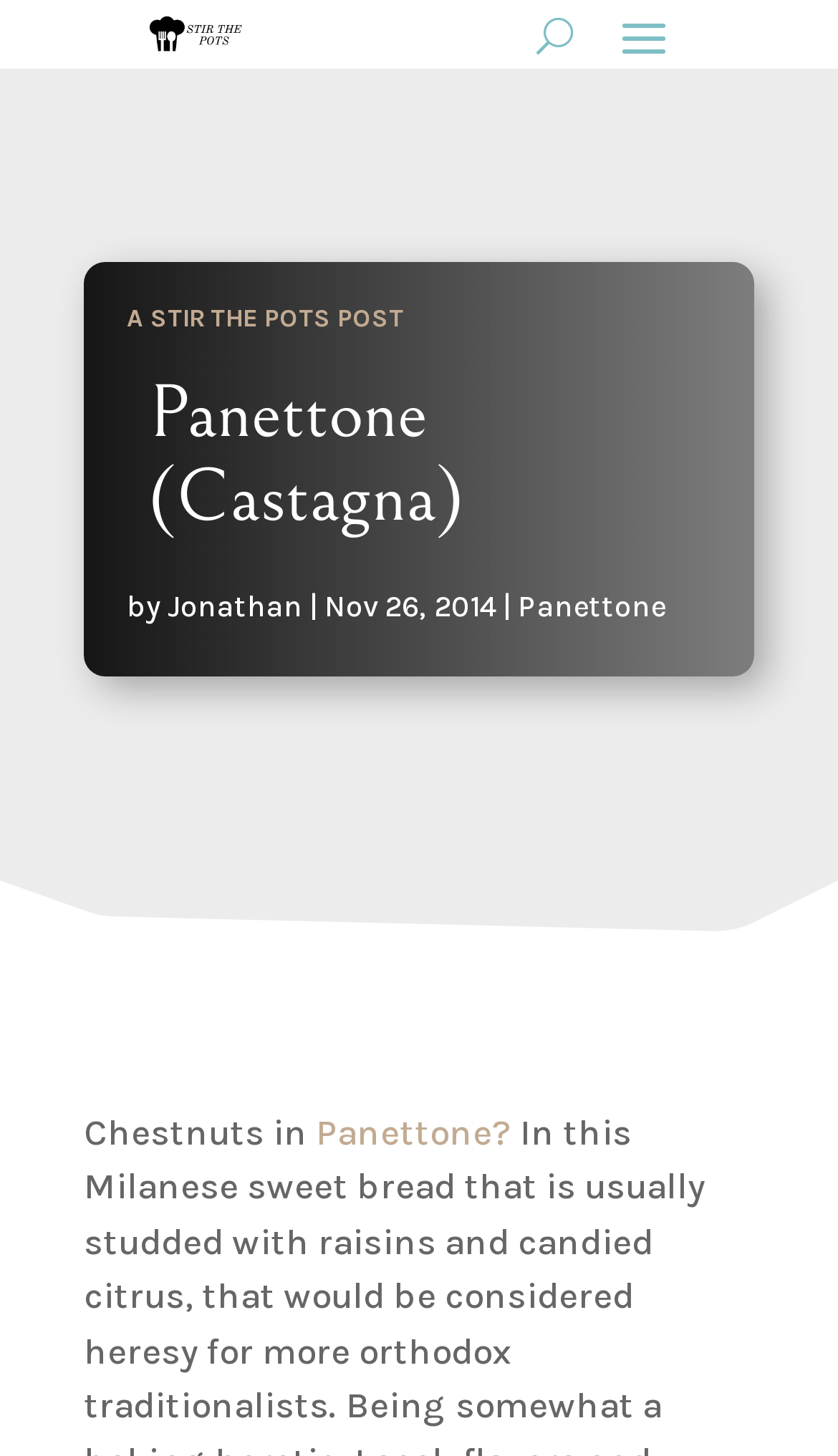Determine the bounding box for the described UI element: "Jonathan".

[0.2, 0.404, 0.362, 0.429]